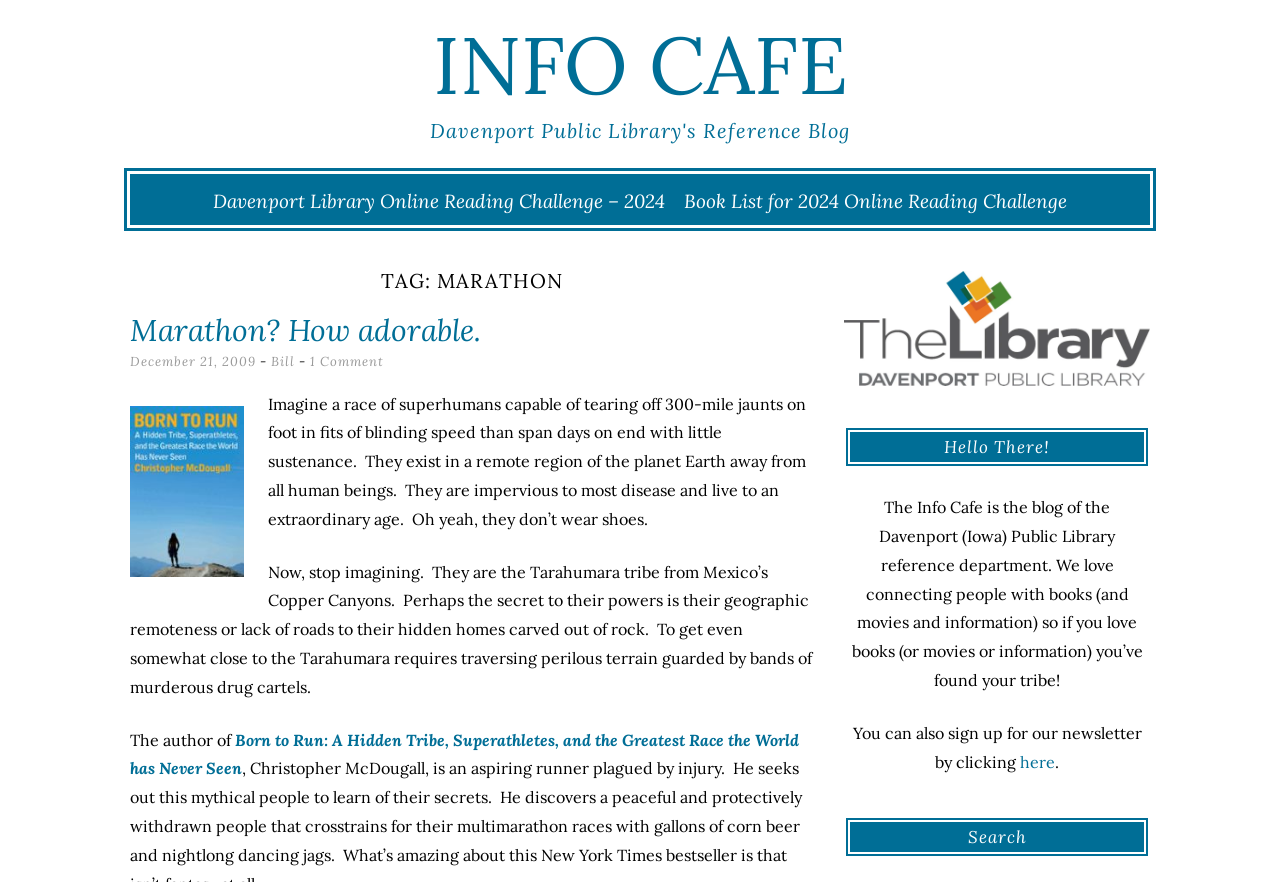Please answer the following question using a single word or phrase: 
How many comments are there on the blog post?

1